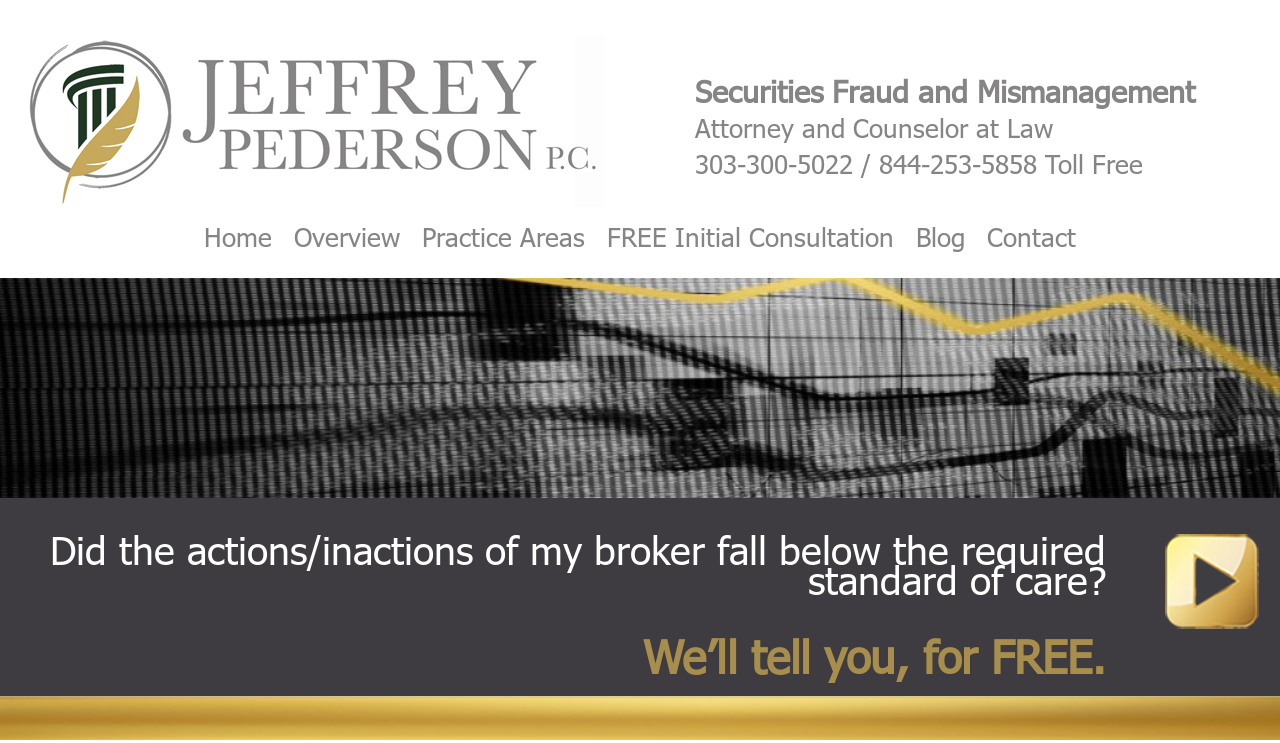Please find the bounding box coordinates of the element that must be clicked to perform the given instruction: "Click the 'FREE Initial Consultation' link". The coordinates should be four float numbers from 0 to 1, i.e., [left, top, right, bottom].

[0.474, 0.31, 0.698, 0.339]